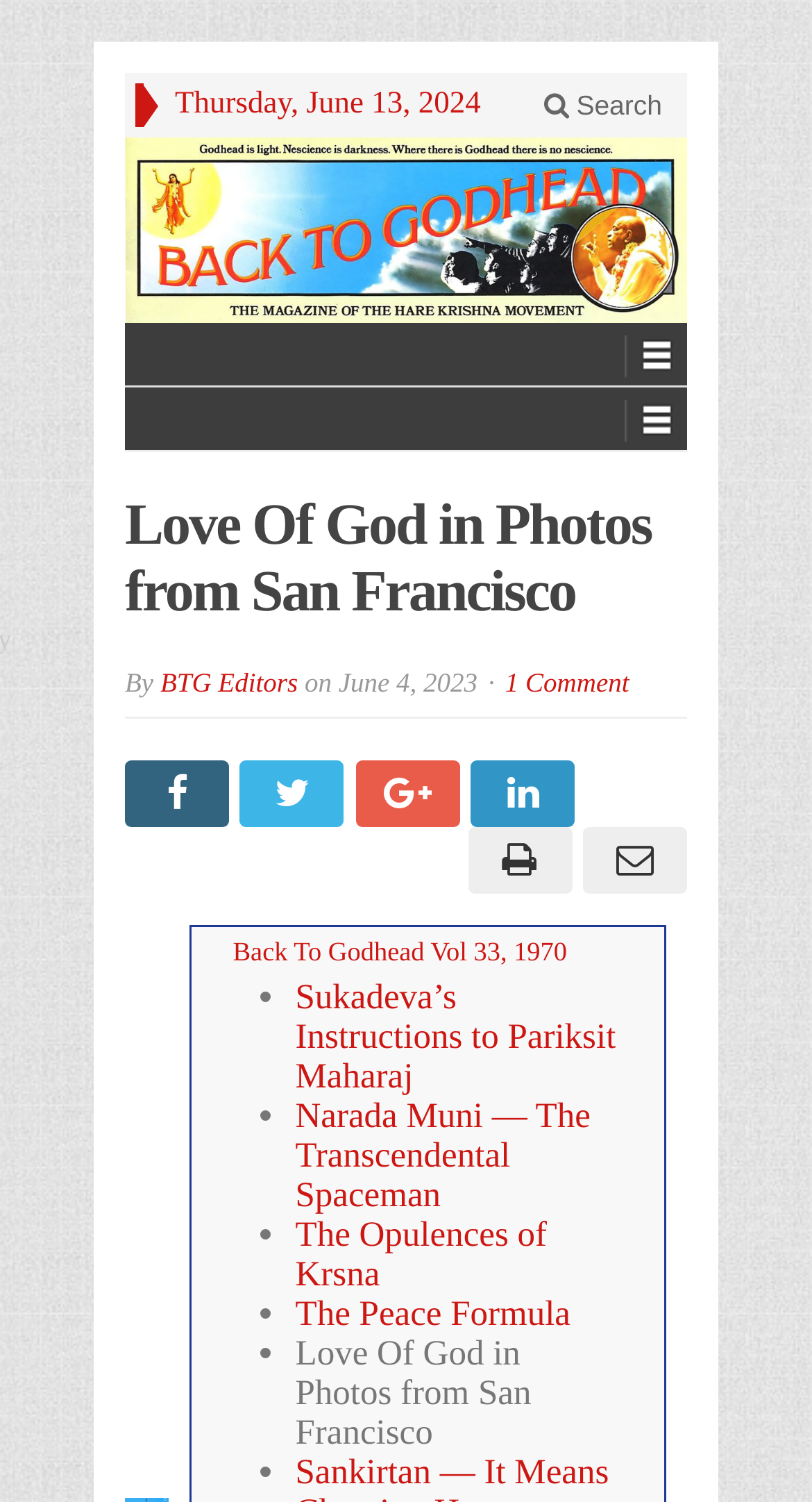What is the primary heading on this webpage?

Love Of God in Photos from San Francisco